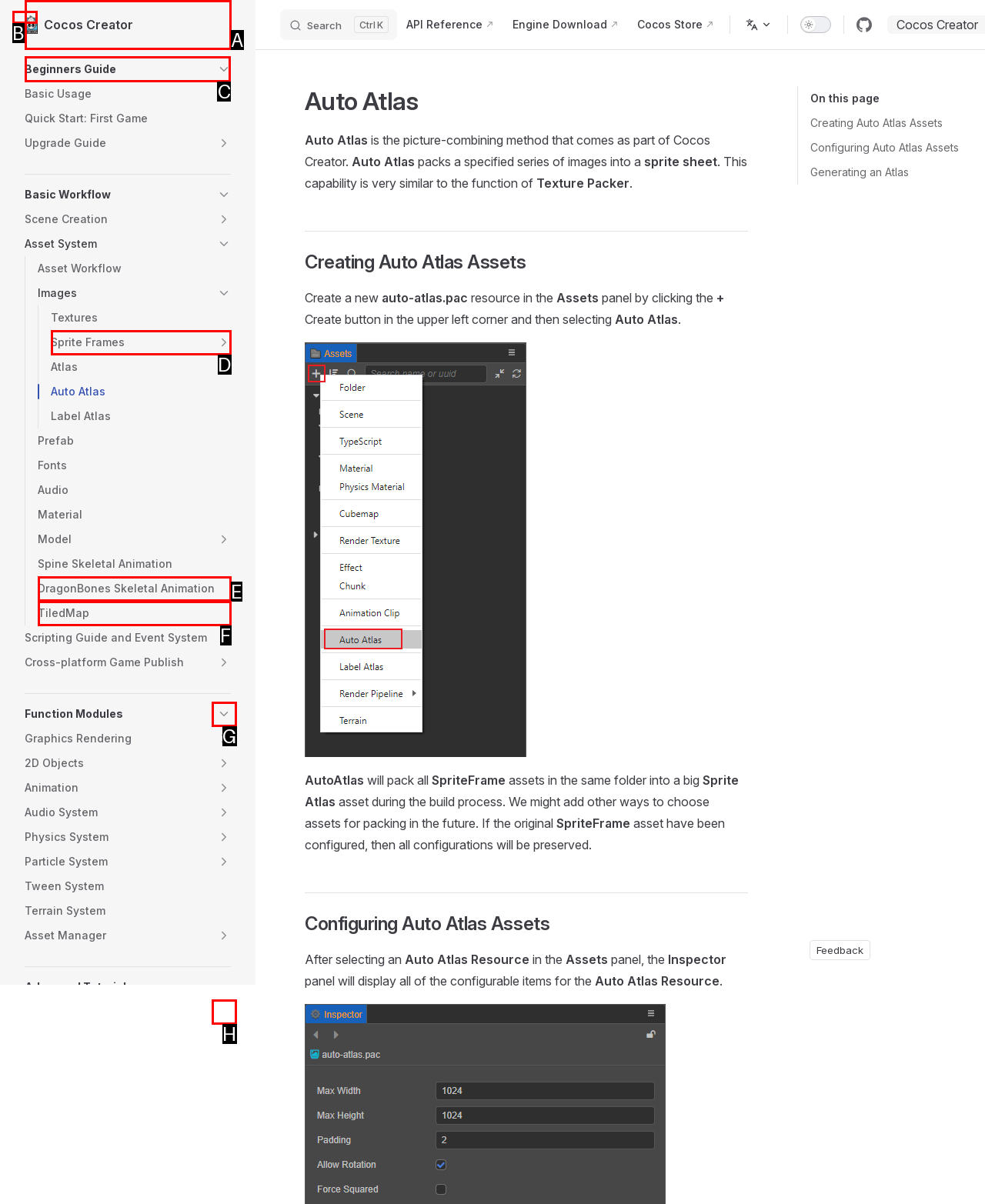From the options shown in the screenshot, tell me which lettered element I need to click to complete the task: Toggle 'Beginners Guide'.

C